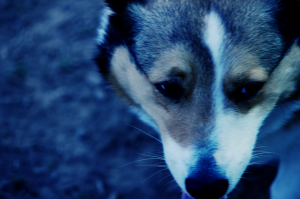Provide a comprehensive description of the image.

The image features a close-up of a dog's face, showcasing its striking features and expressive eyes. The dog has a blend of fur colors, predominantly brown and white, giving it a majestic appearance. The background is softly blurred, enhancing the focus on the dog's face. Its gaze appears contemplative, inviting viewers to connect with its serene demeanor. The overall lighting has a cool undertone, contributing to a calming atmosphere. This image embodies a sense of companionship and tranquility, resonating with themes often found in peaceful outdoor settings.